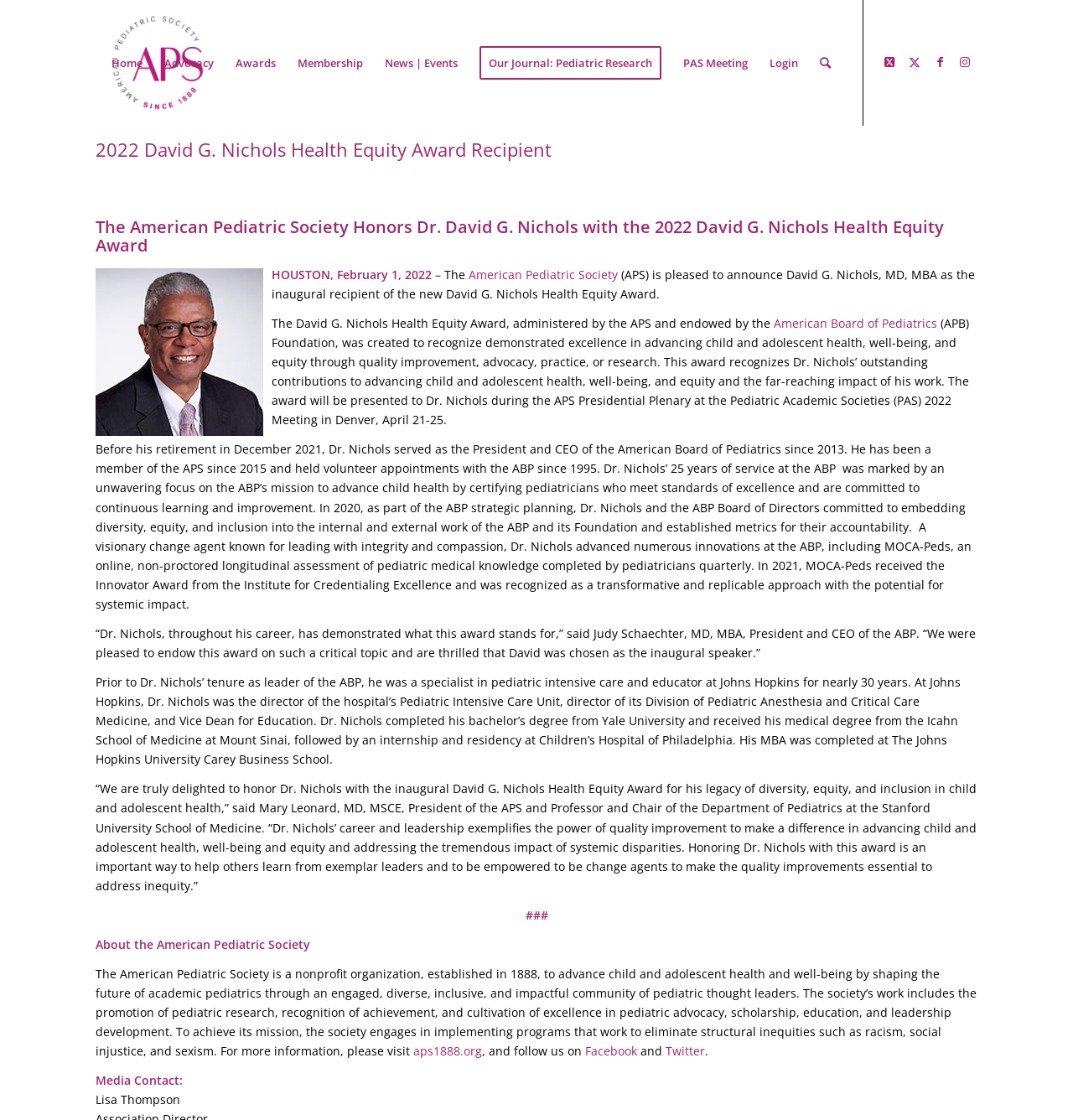Who is the recipient of the 2022 David G. Nichols Health Equity Award?
From the screenshot, supply a one-word or short-phrase answer.

Dr. David G. Nichols